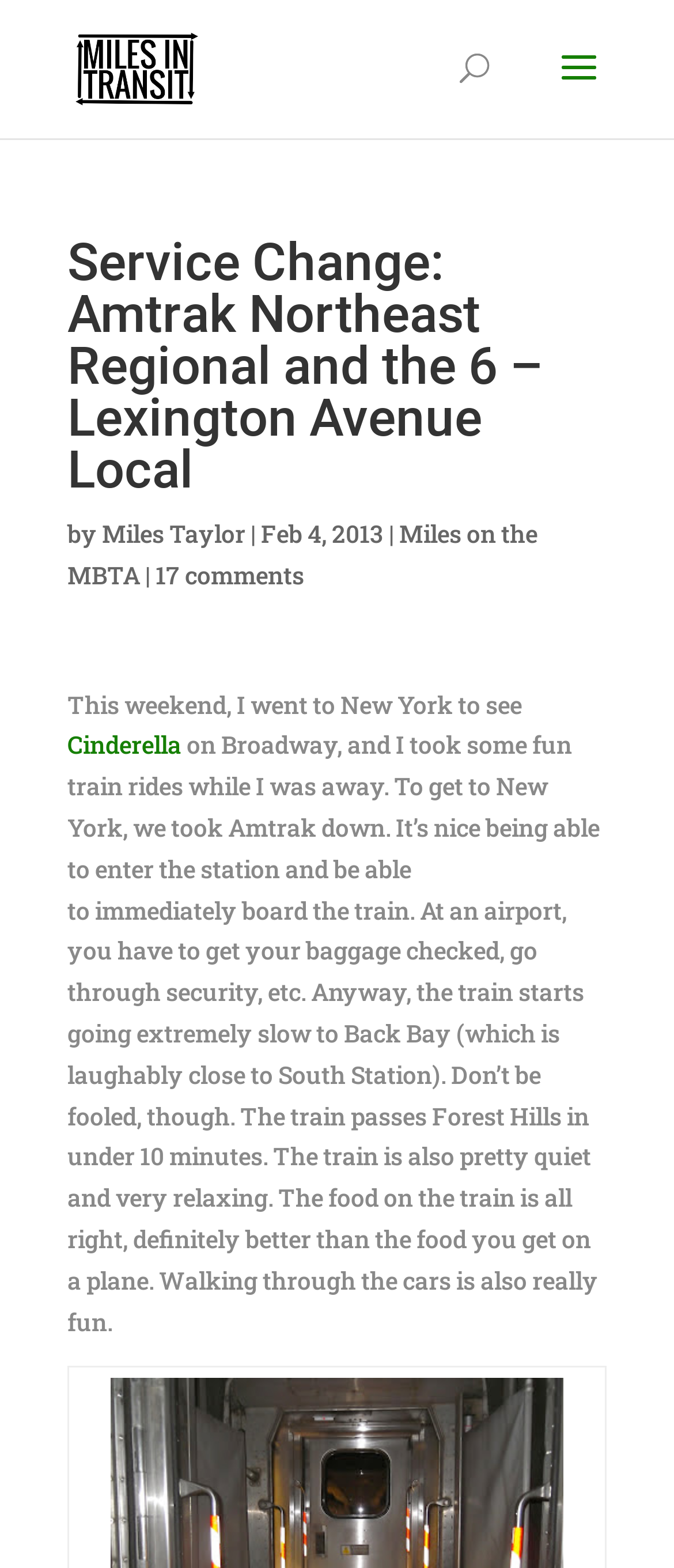Can you find and provide the title of the webpage?

Service Change: Amtrak Northeast Regional and the 6 – Lexington Avenue Local